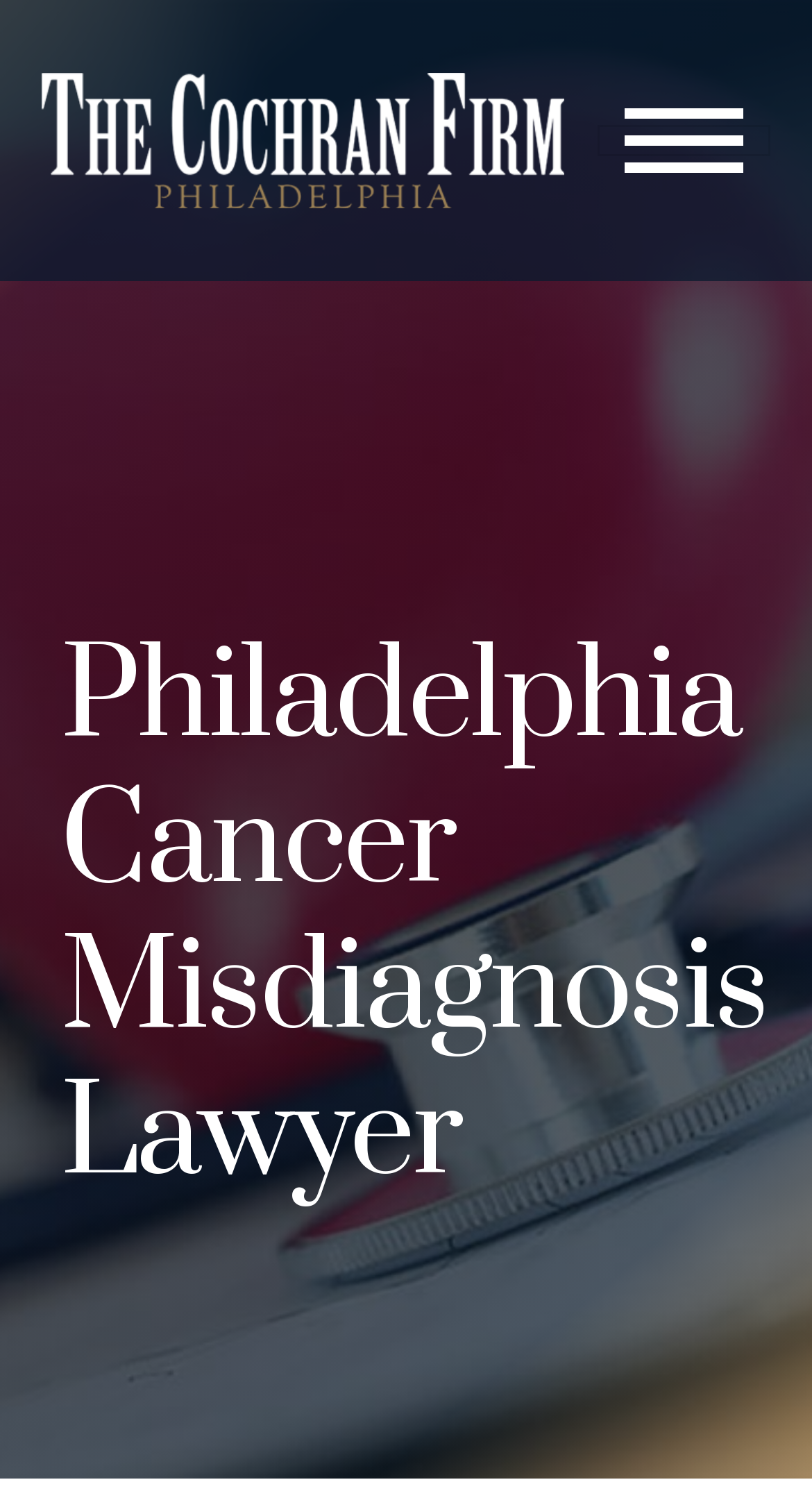Predict the bounding box of the UI element that fits this description: "Contact".

[0.013, 0.547, 0.986, 0.636]